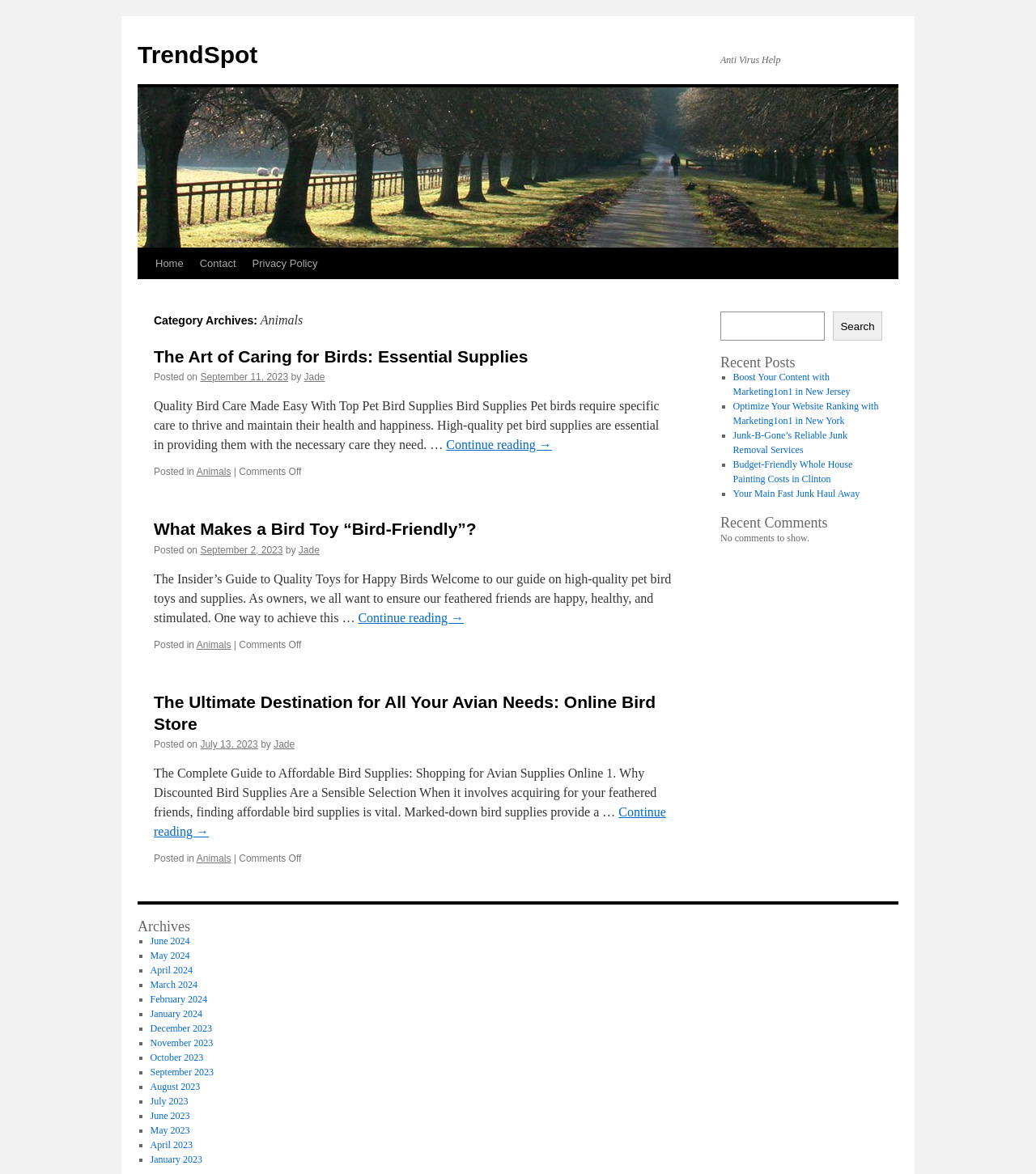What is the purpose of the search box on this webpage?
Examine the image and give a concise answer in one word or a short phrase.

To search the website